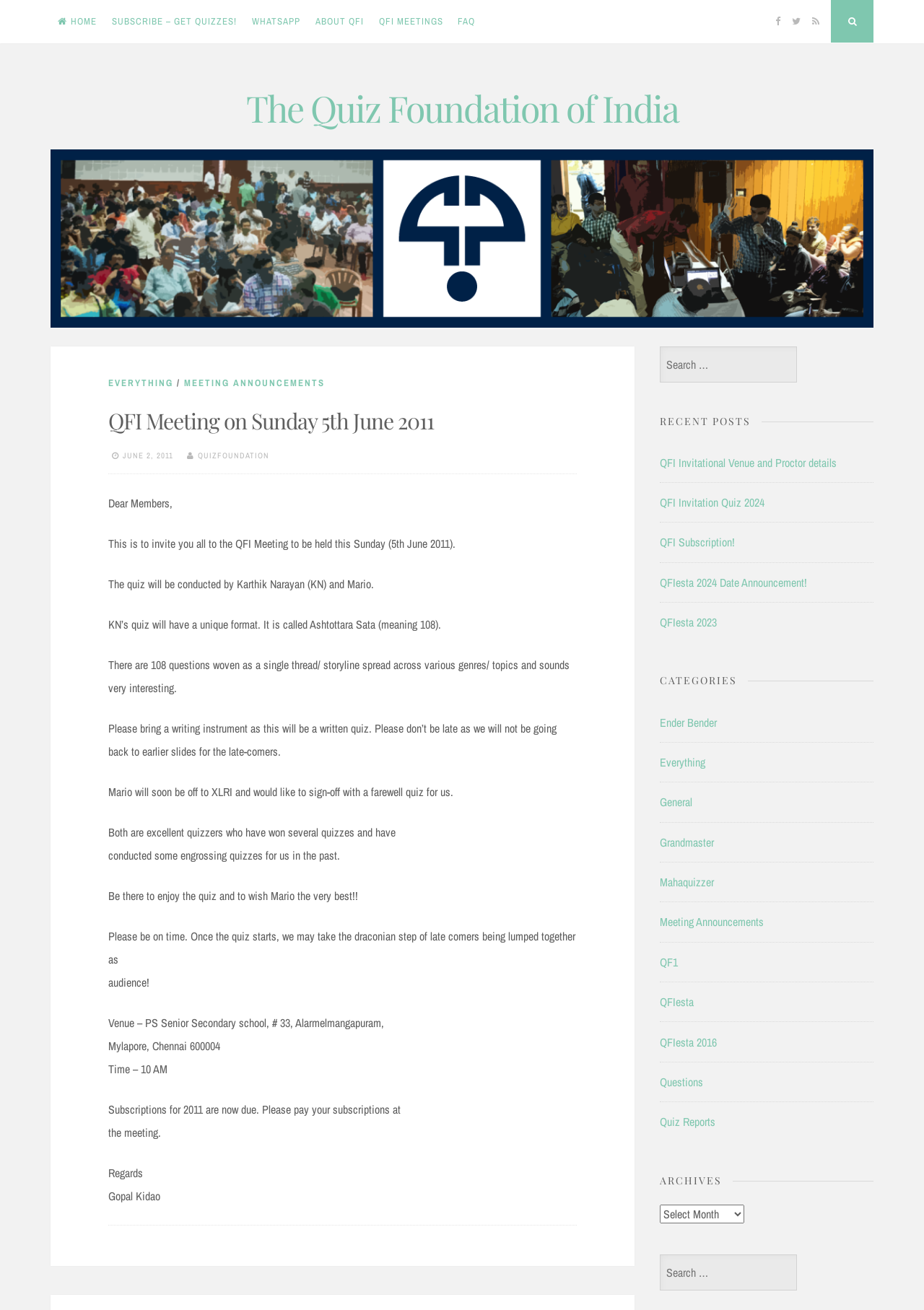Find the headline of the webpage and generate its text content.

The Quiz Foundation of India